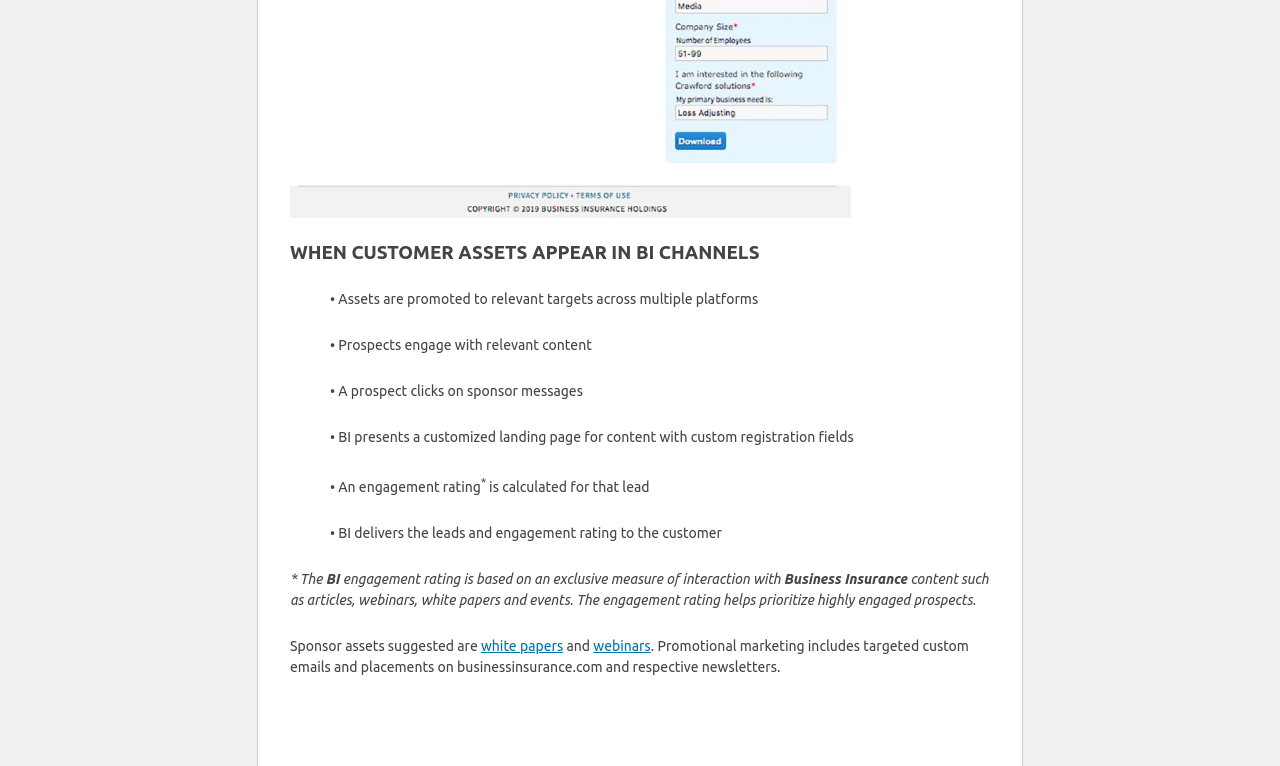Where are promotional marketing placements made?
Give a thorough and detailed response to the question.

According to the webpage, promotional marketing includes targeted custom emails and placements on businessinsurance.com and respective newsletters.